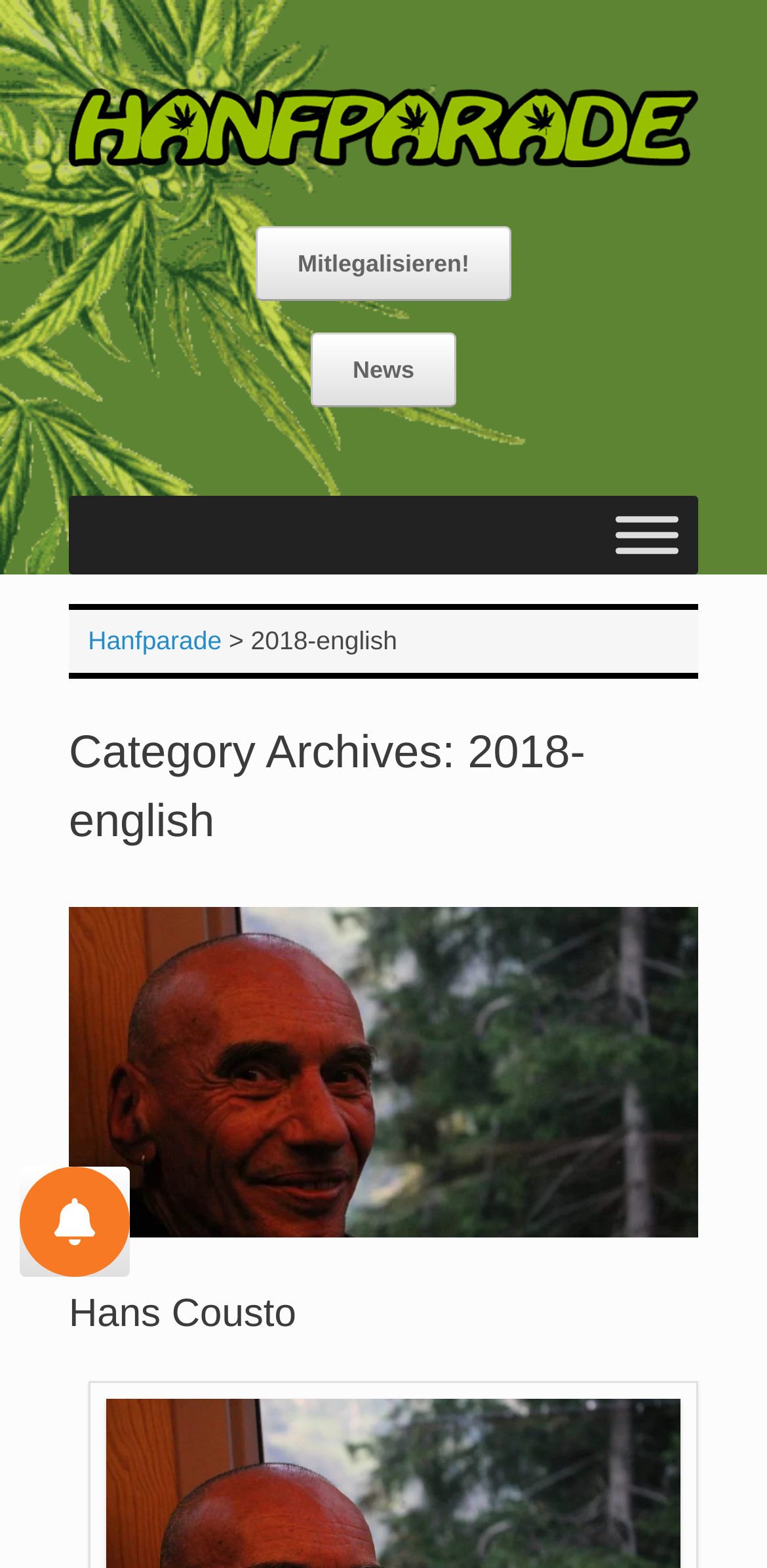Please give a one-word or short phrase response to the following question: 
What is the name of the person mentioned in the article?

Hans Cousto